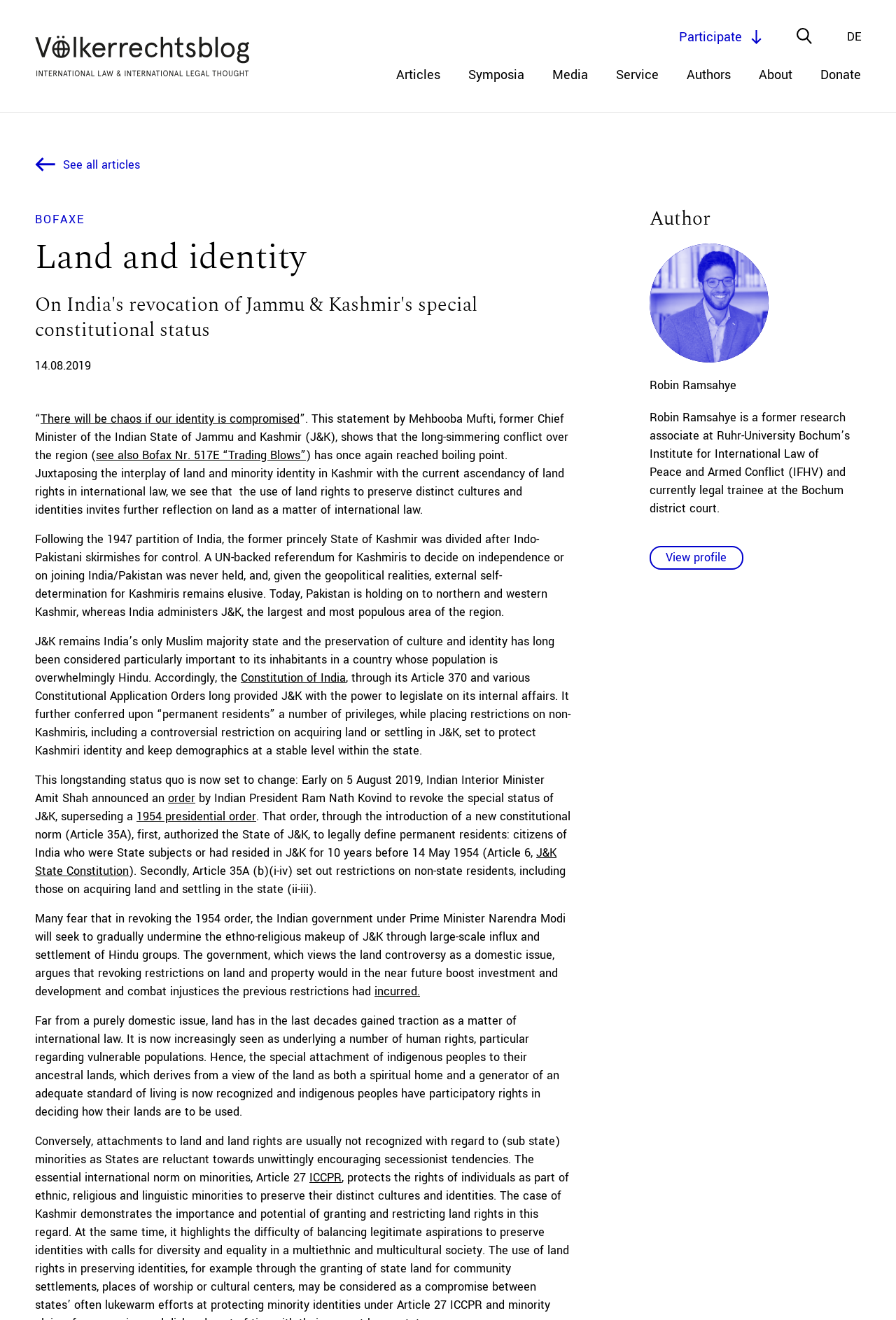What is the date of the article?
Provide a detailed and extensive answer to the question.

The date of the article can be found by looking at the text '14.08.2019' which is located near the top of the page, indicating the publication date of the article.